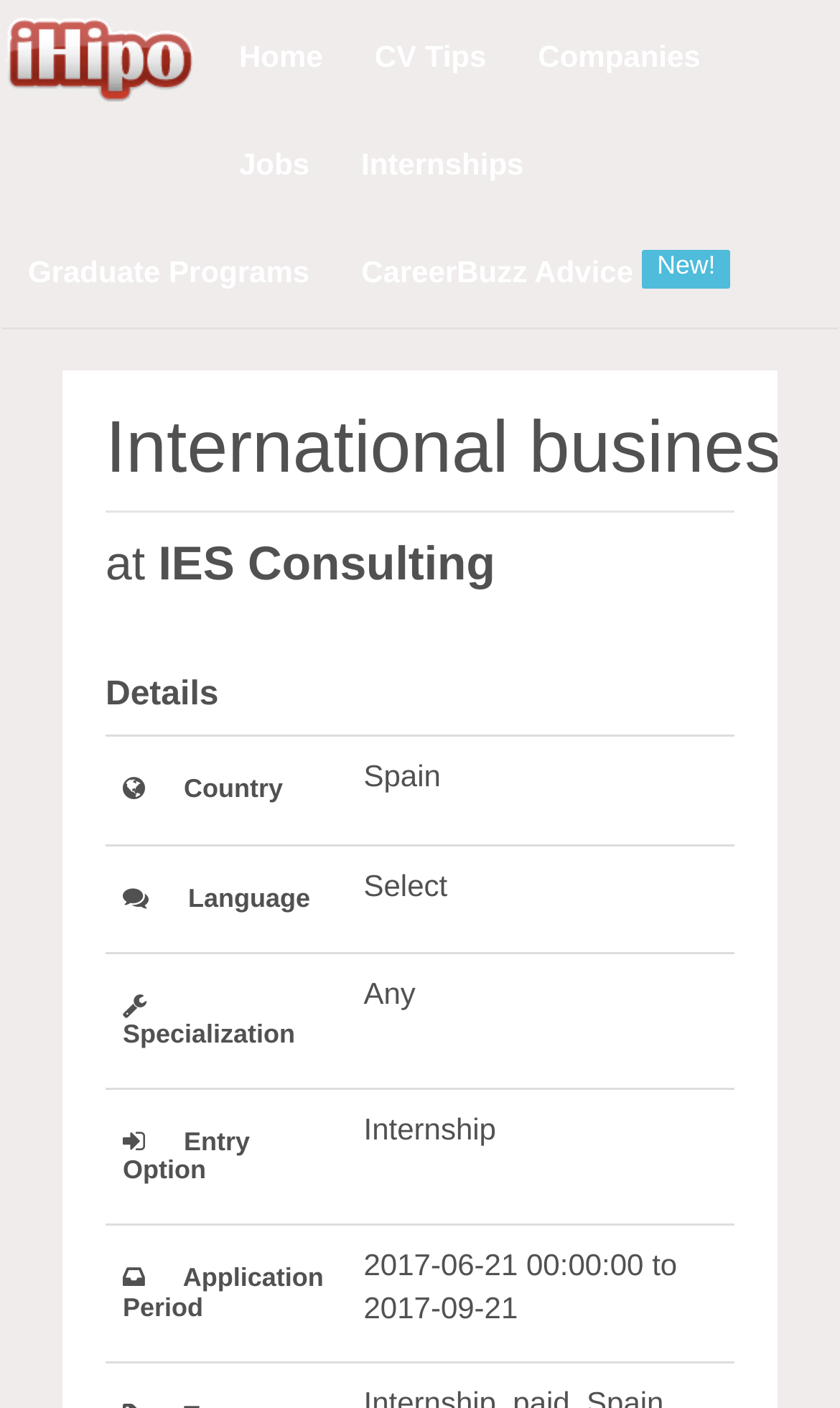Respond concisely with one word or phrase to the following query:
What is the application period for the job?

2017-06-21 to 2017-09-21